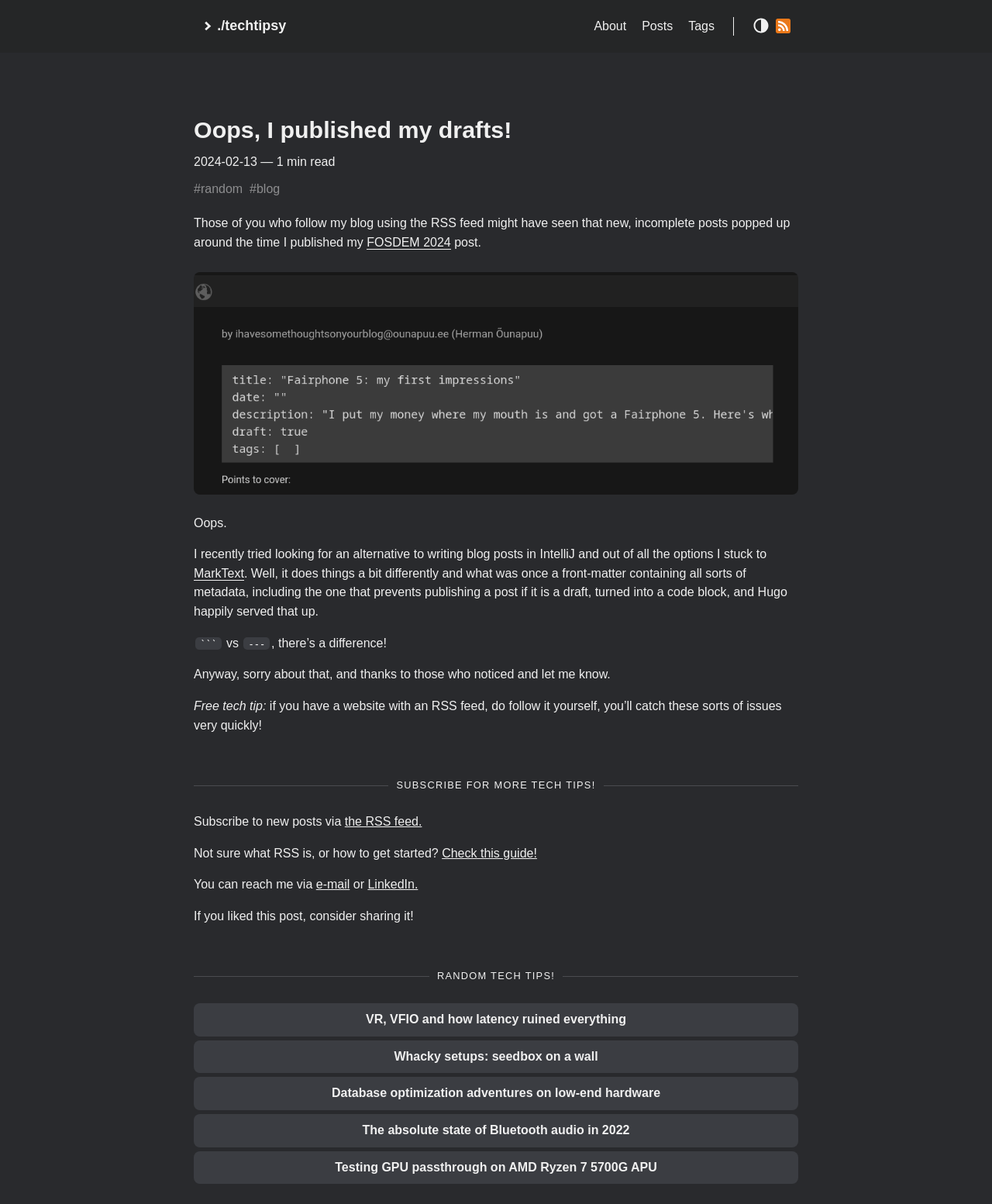Please locate the UI element described by "FOSDEM 2024" and provide its bounding box coordinates.

[0.37, 0.196, 0.454, 0.207]